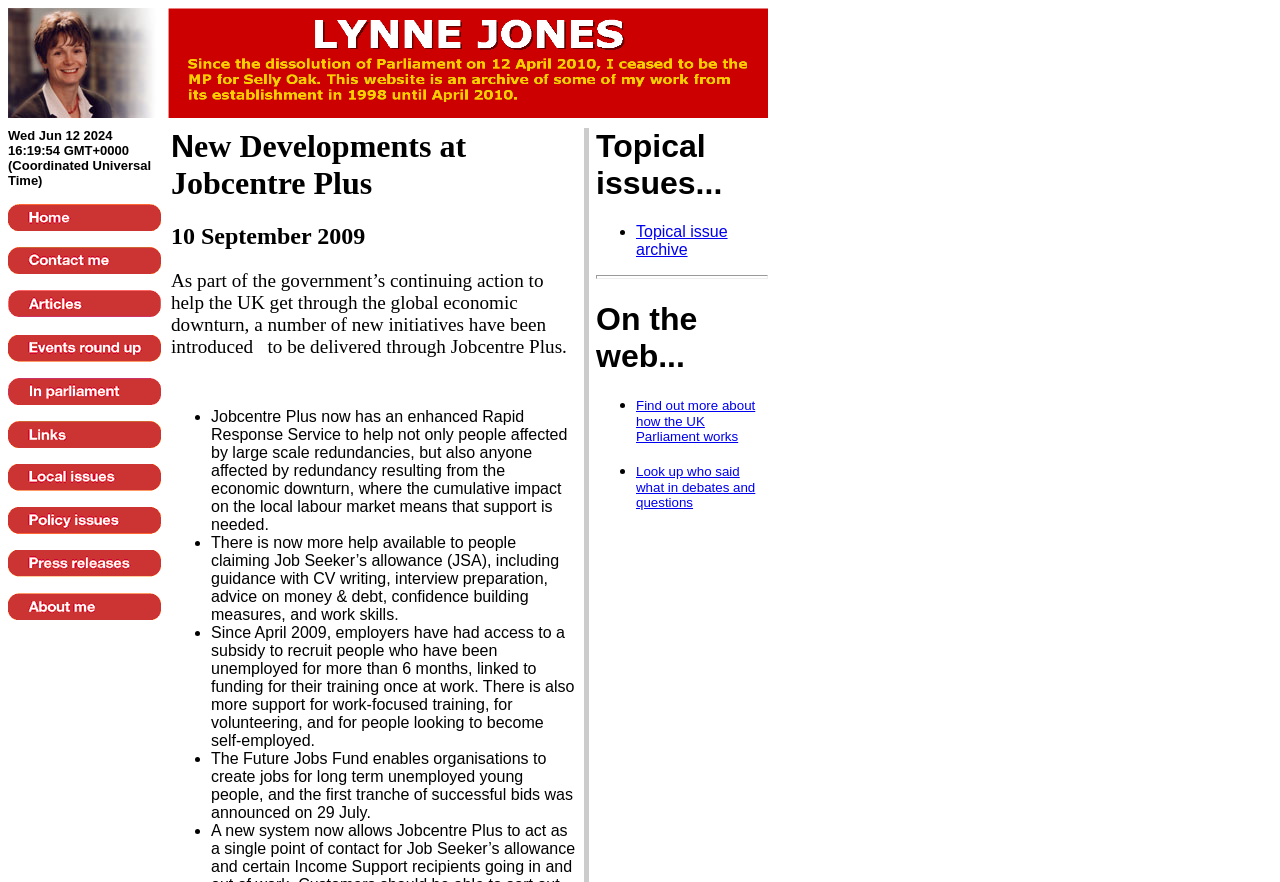Respond with a single word or phrase:
How many links are there in the navigation menu?

9